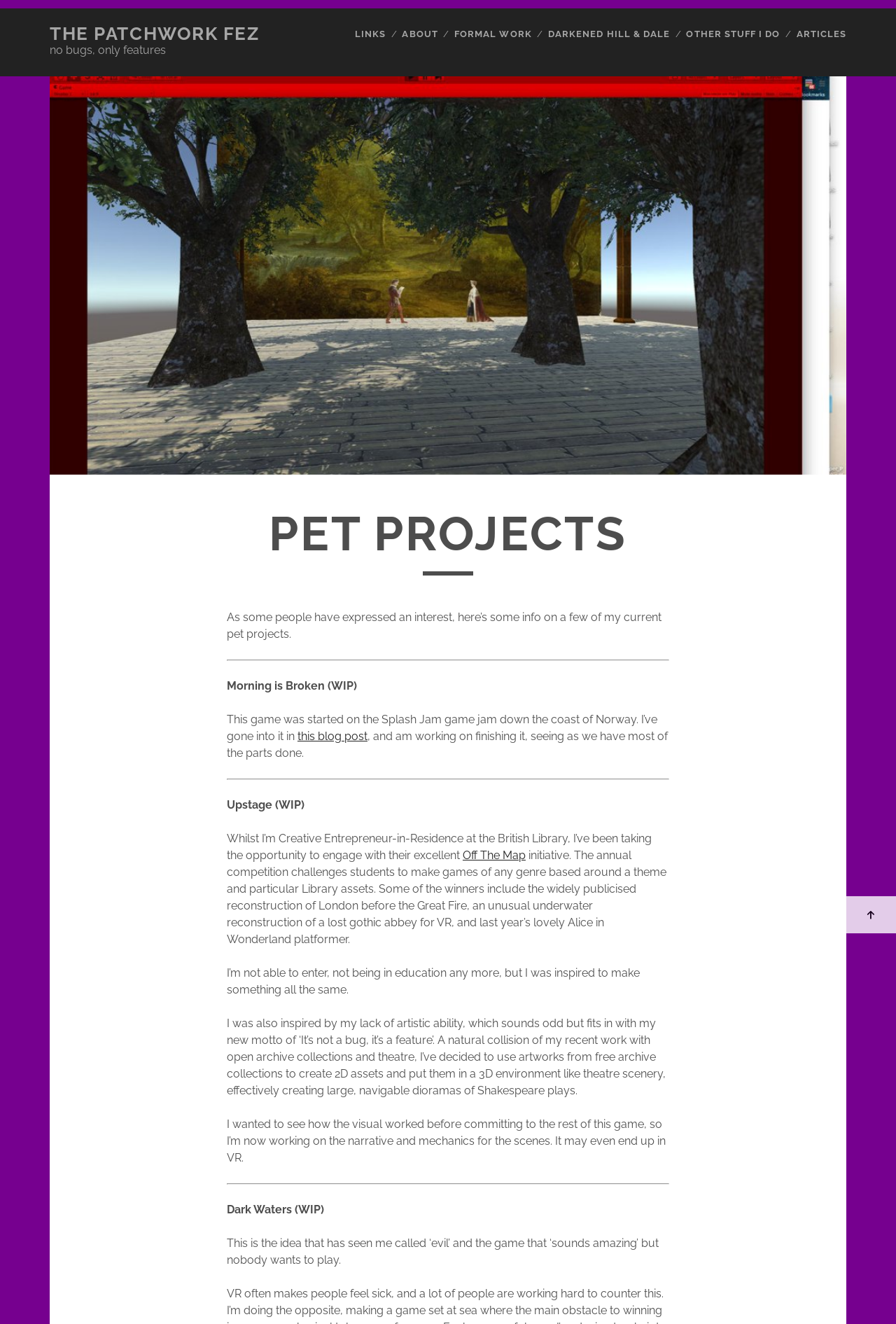Given the webpage screenshot, identify the bounding box of the UI element that matches this description: "Formal Work".

[0.507, 0.02, 0.593, 0.032]